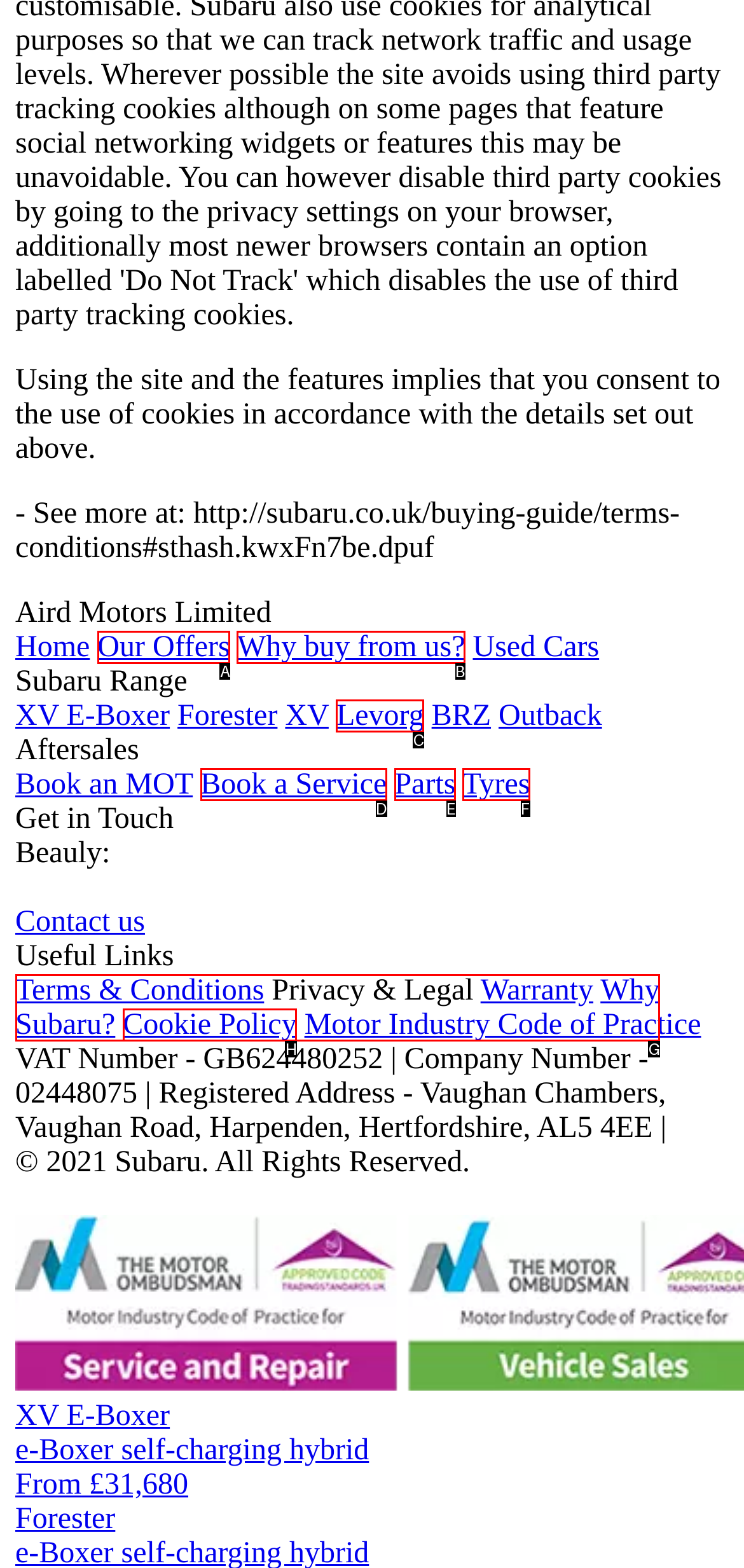Identify the HTML element that corresponds to the following description: Why buy from us?. Provide the letter of the correct option from the presented choices.

B